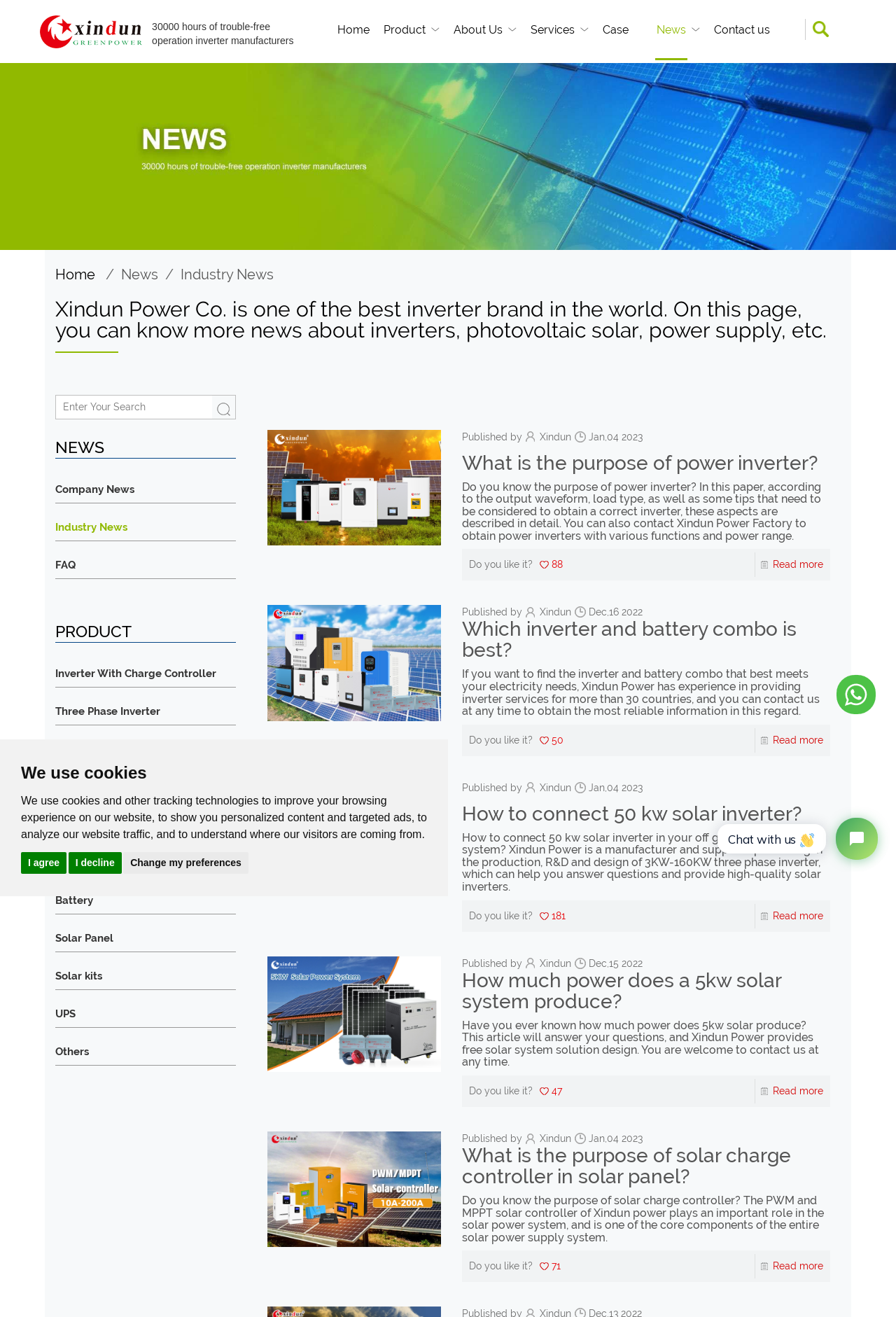Identify the bounding box coordinates for the UI element described as: "News". The coordinates should be provided as four floats between 0 and 1: [left, top, right, bottom].

[0.731, 0.017, 0.767, 0.046]